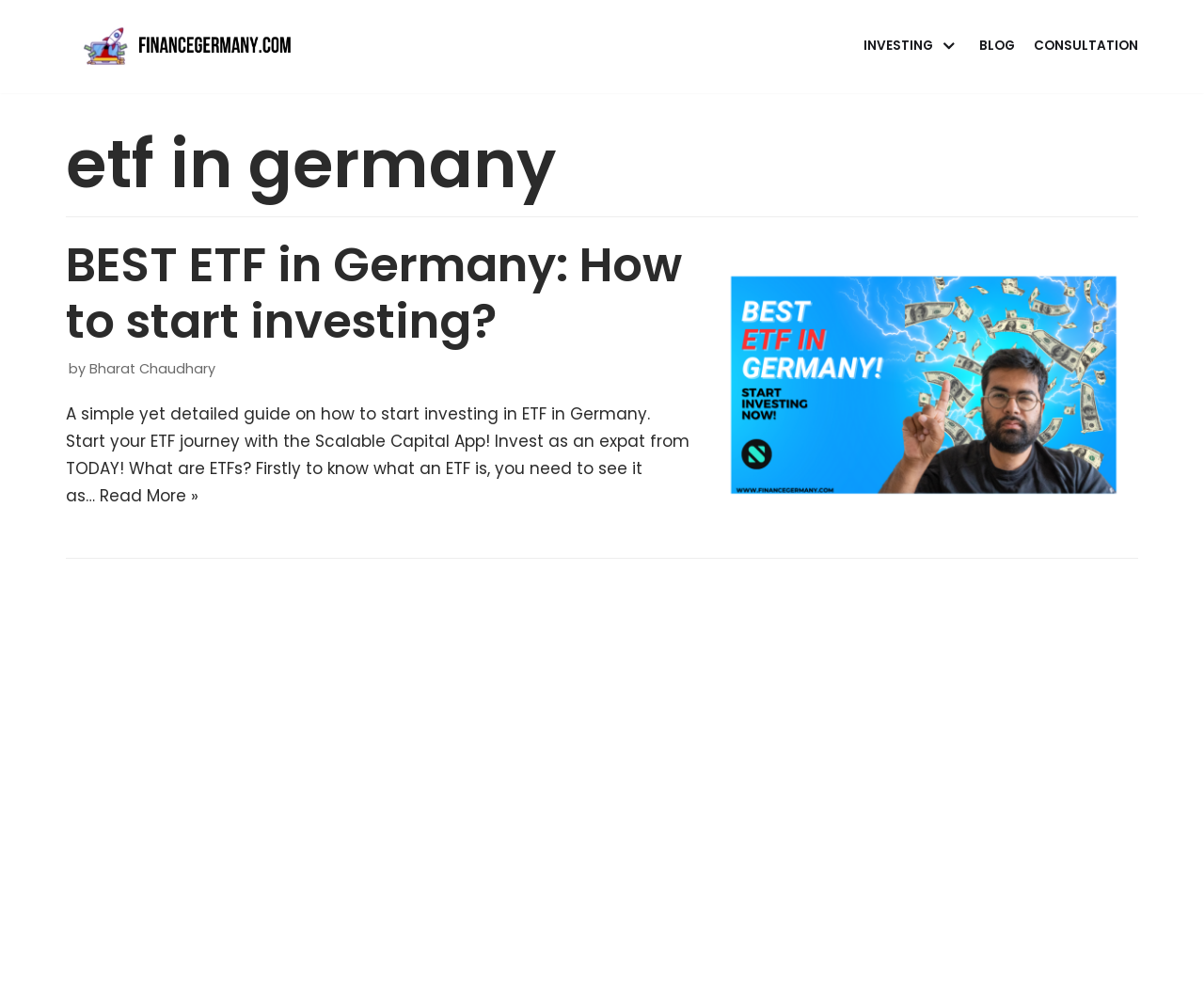Provide the bounding box coordinates in the format (top-left x, top-left y, bottom-right x, bottom-right y). All values are floating point numbers between 0 and 1. Determine the bounding box coordinate of the UI element described as: aria-label="Finance Germany" title="Finance Germany"

[0.055, 0.017, 0.25, 0.077]